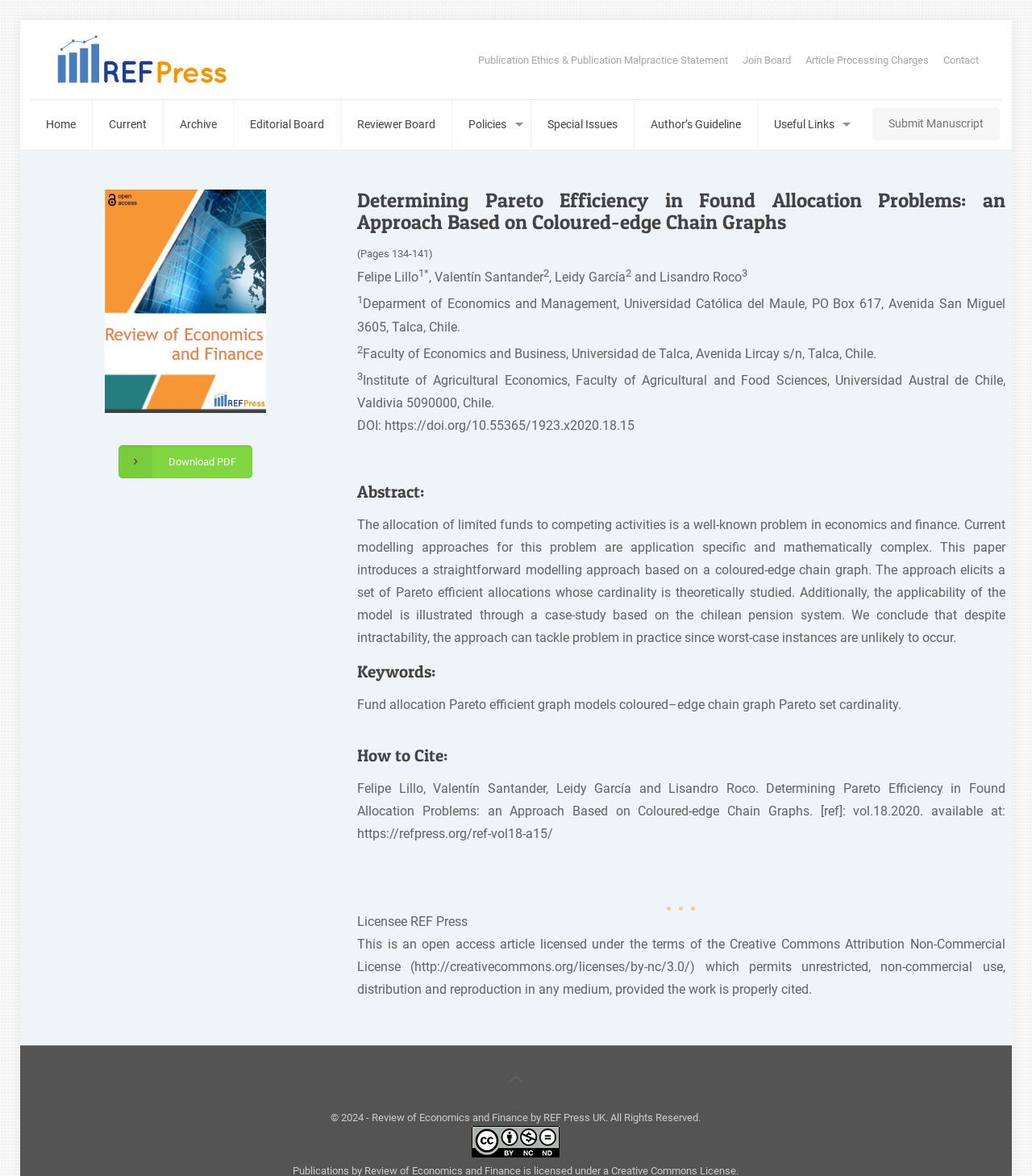Locate the bounding box coordinates of the clickable element to fulfill the following instruction: "View the 'Author’s Guideline'". Provide the coordinates as four float numbers between 0 and 1 in the format [left, top, right, bottom].

[0.615, 0.085, 0.735, 0.126]